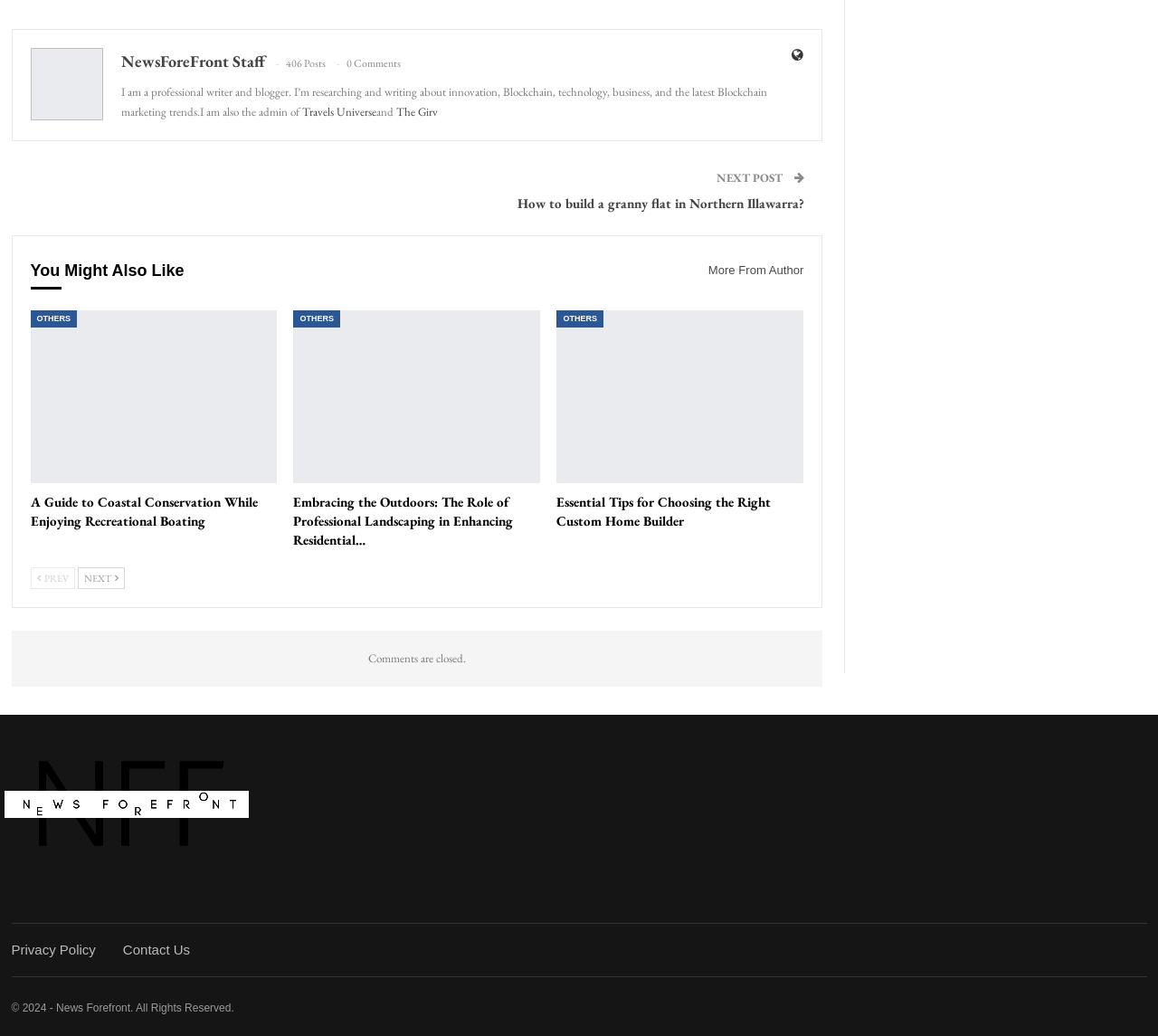Determine the bounding box coordinates of the clickable region to follow the instruction: "View author's profile".

[0.261, 0.1, 0.325, 0.115]